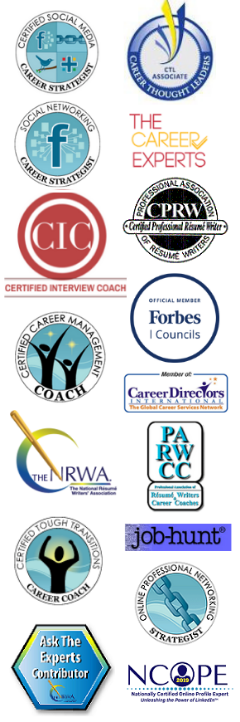Give a complete and detailed account of the image.

The image showcases a collection of professional certifications and affiliations, symbolizing expertise in career coaching, resume writing, and job search strategies. Prominently featured are logos from recognized organizations, including the Certified Interview Coach (CIC), Certified Professional Resume Writer (CPRW), and the National Resume Writers' Association (NRWA). Each emblem represents a commitment to professional development and standards in the career services industry. The display reflects a network of qualified professionals dedicated to assisting individuals in navigating the complexities of job searching and career advancement.